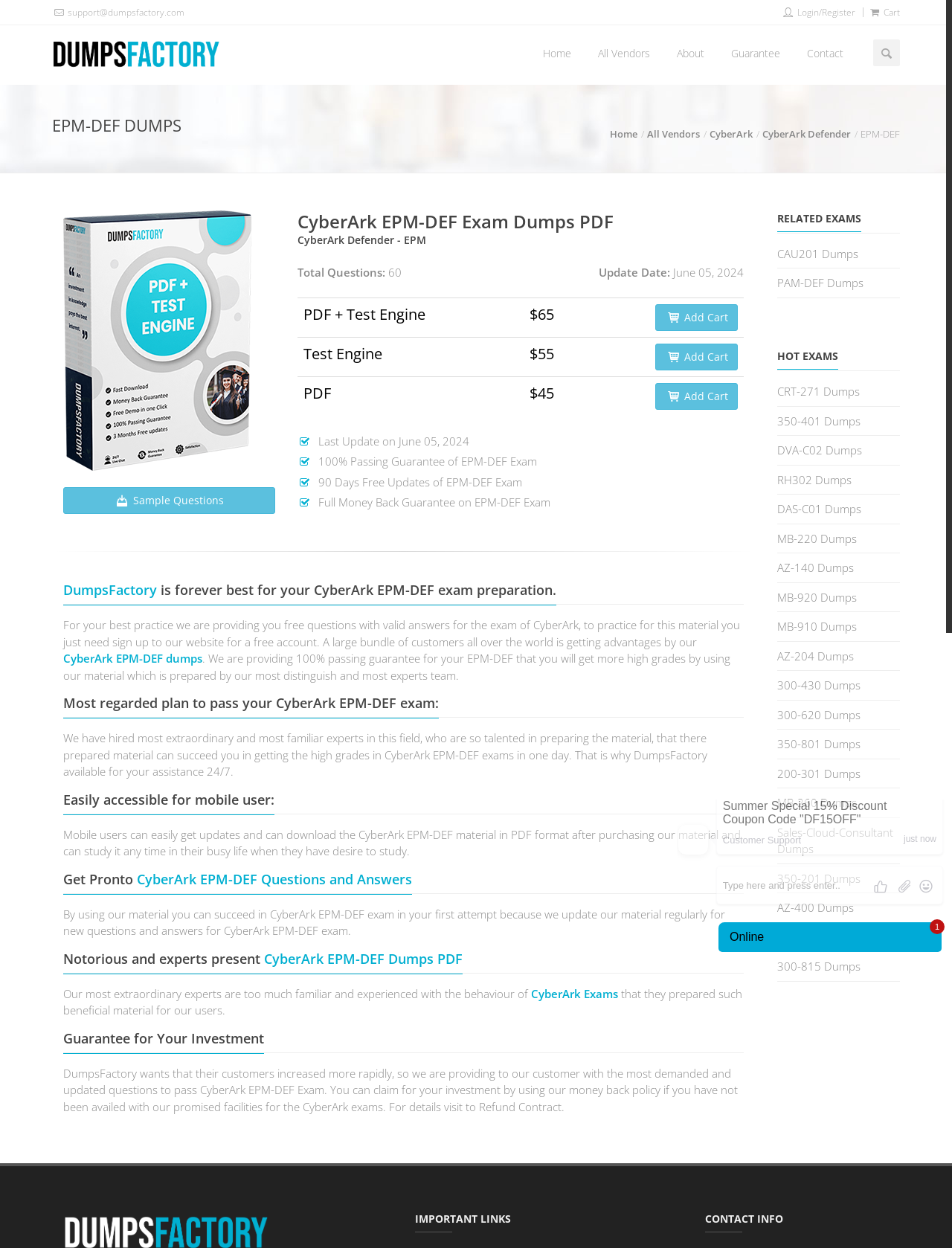Pinpoint the bounding box coordinates of the clickable area necessary to execute the following instruction: "Click on the 'CyberArk EPM-DEF Dumps PDF' link". The coordinates should be given as four float numbers between 0 and 1, namely [left, top, right, bottom].

[0.277, 0.761, 0.486, 0.775]